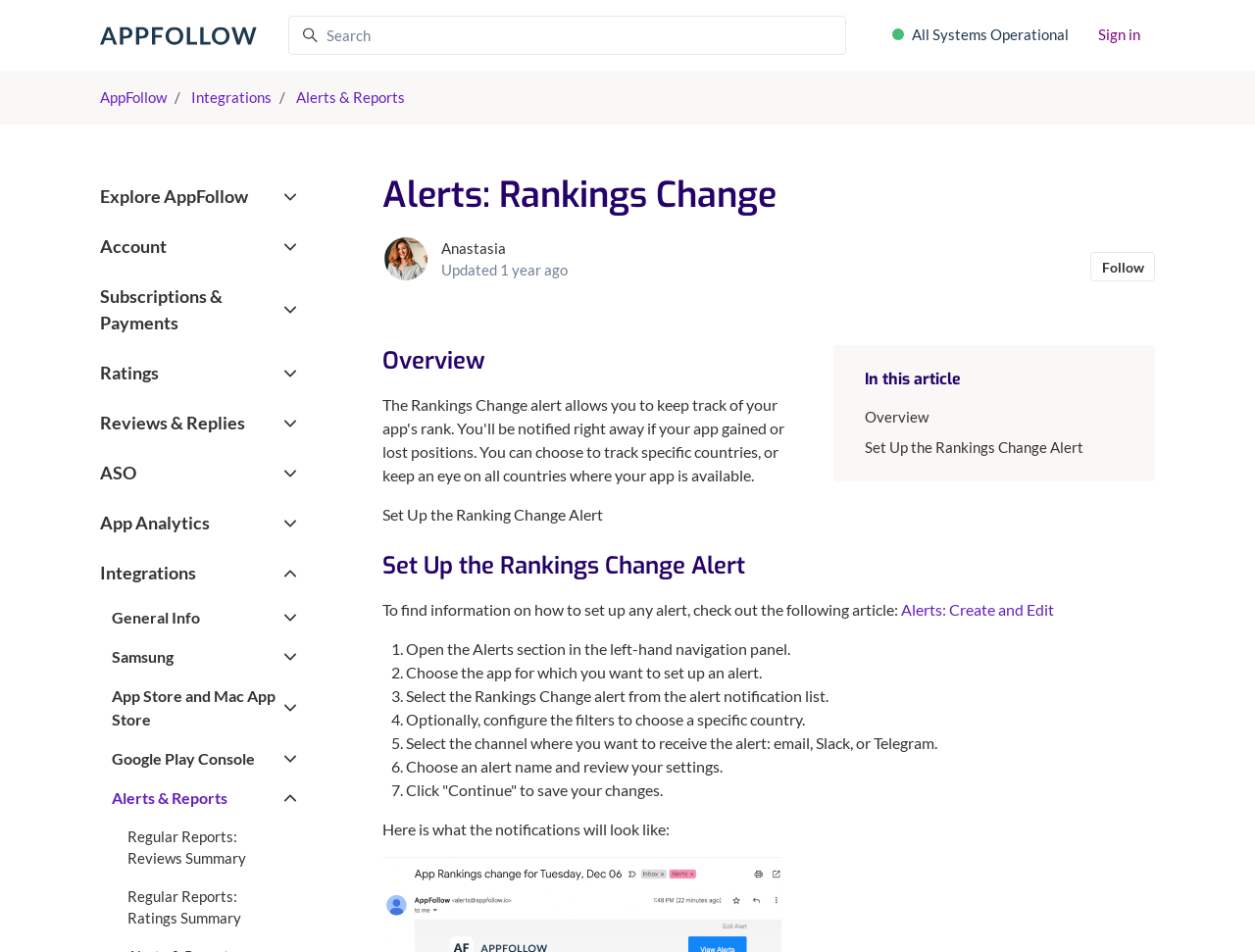Highlight the bounding box coordinates of the element that should be clicked to carry out the following instruction: "Explore AppFollow". The coordinates must be given as four float numbers ranging from 0 to 1, i.e., [left, top, right, bottom].

[0.08, 0.18, 0.198, 0.232]